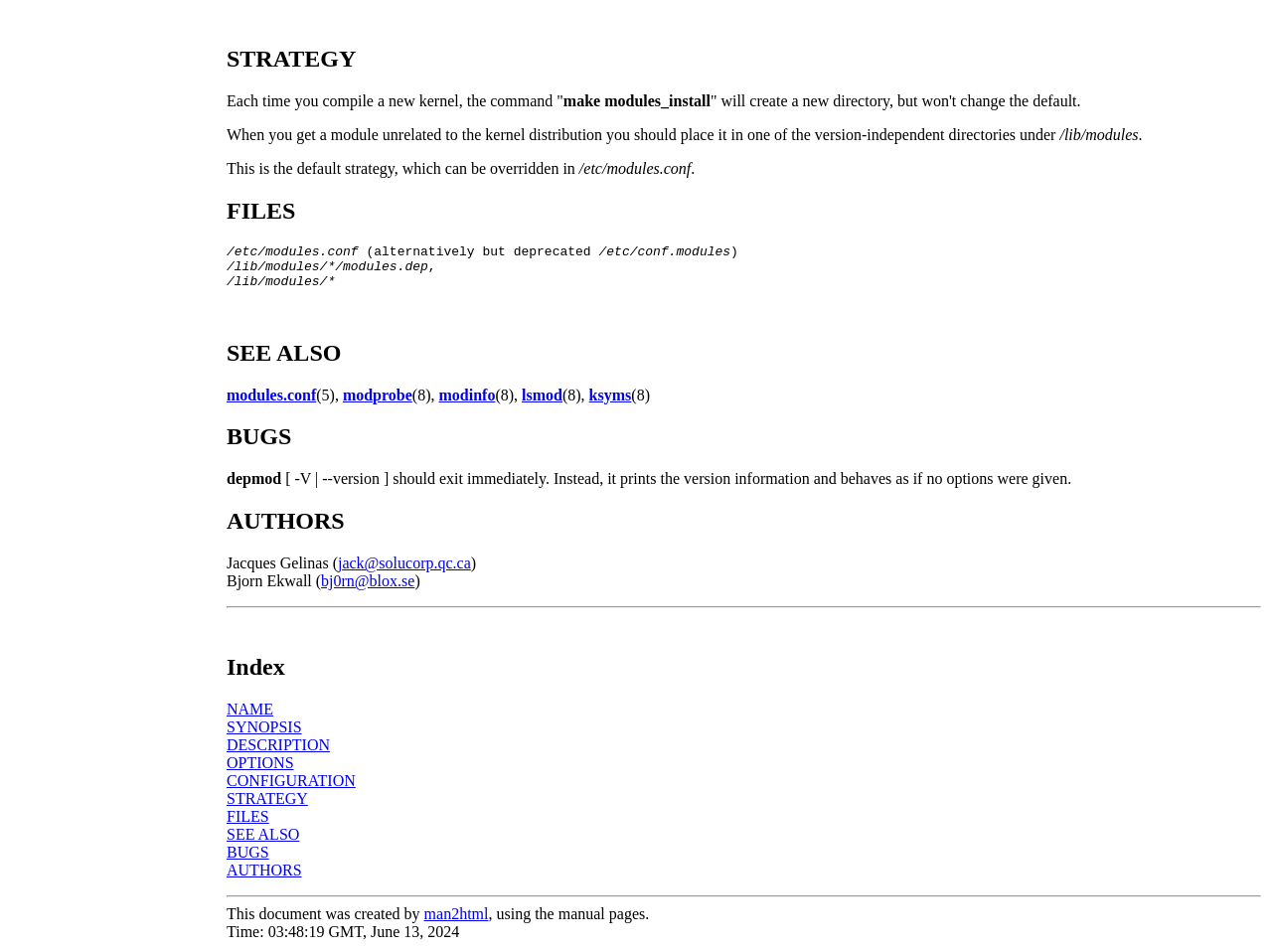Can you find the bounding box coordinates for the element to click on to achieve the instruction: "click the 'STRATEGY' heading"?

[0.178, 0.048, 0.991, 0.076]